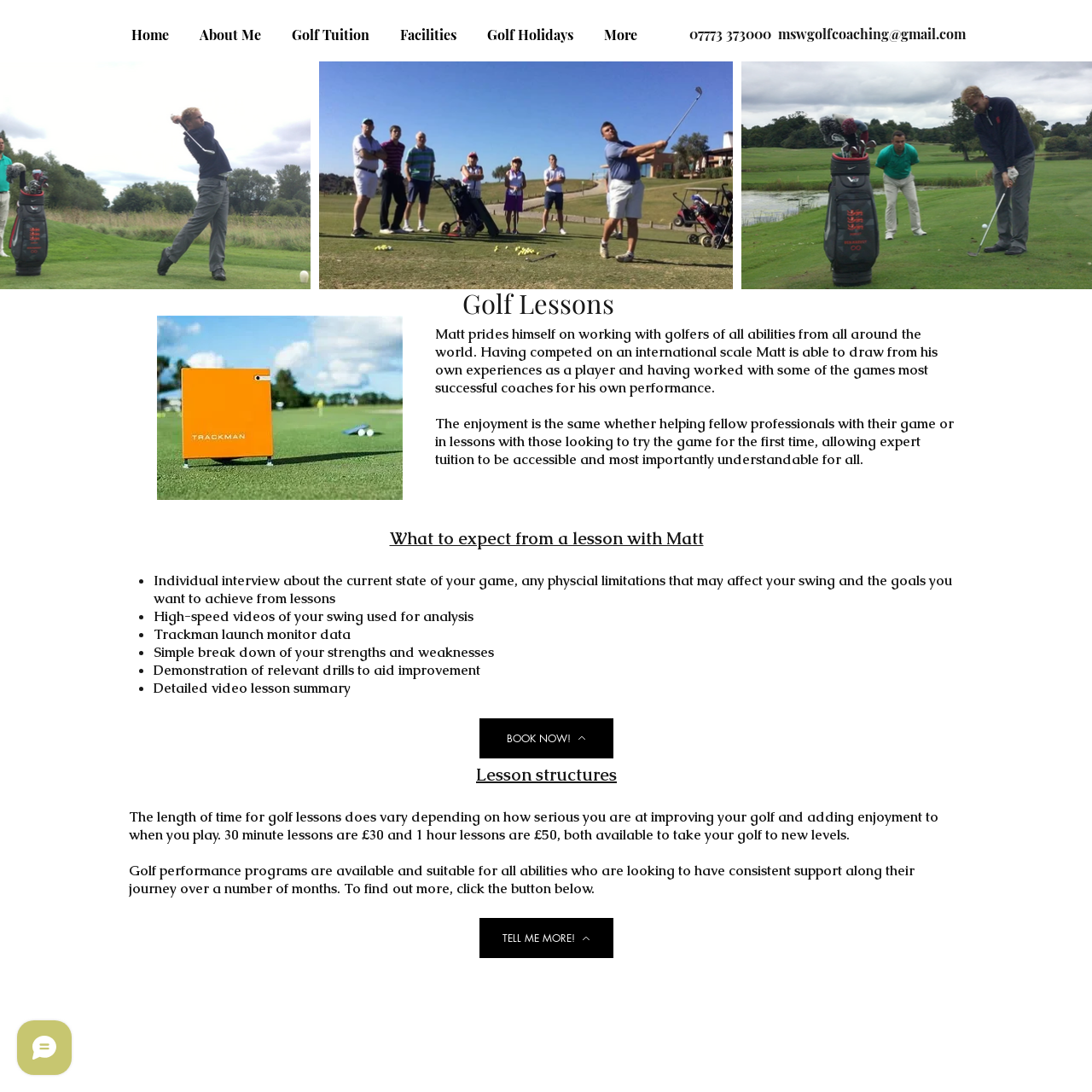Please determine the bounding box coordinates of the element's region to click for the following instruction: "Click the 'TELL ME MORE!' link".

[0.439, 0.841, 0.562, 0.877]